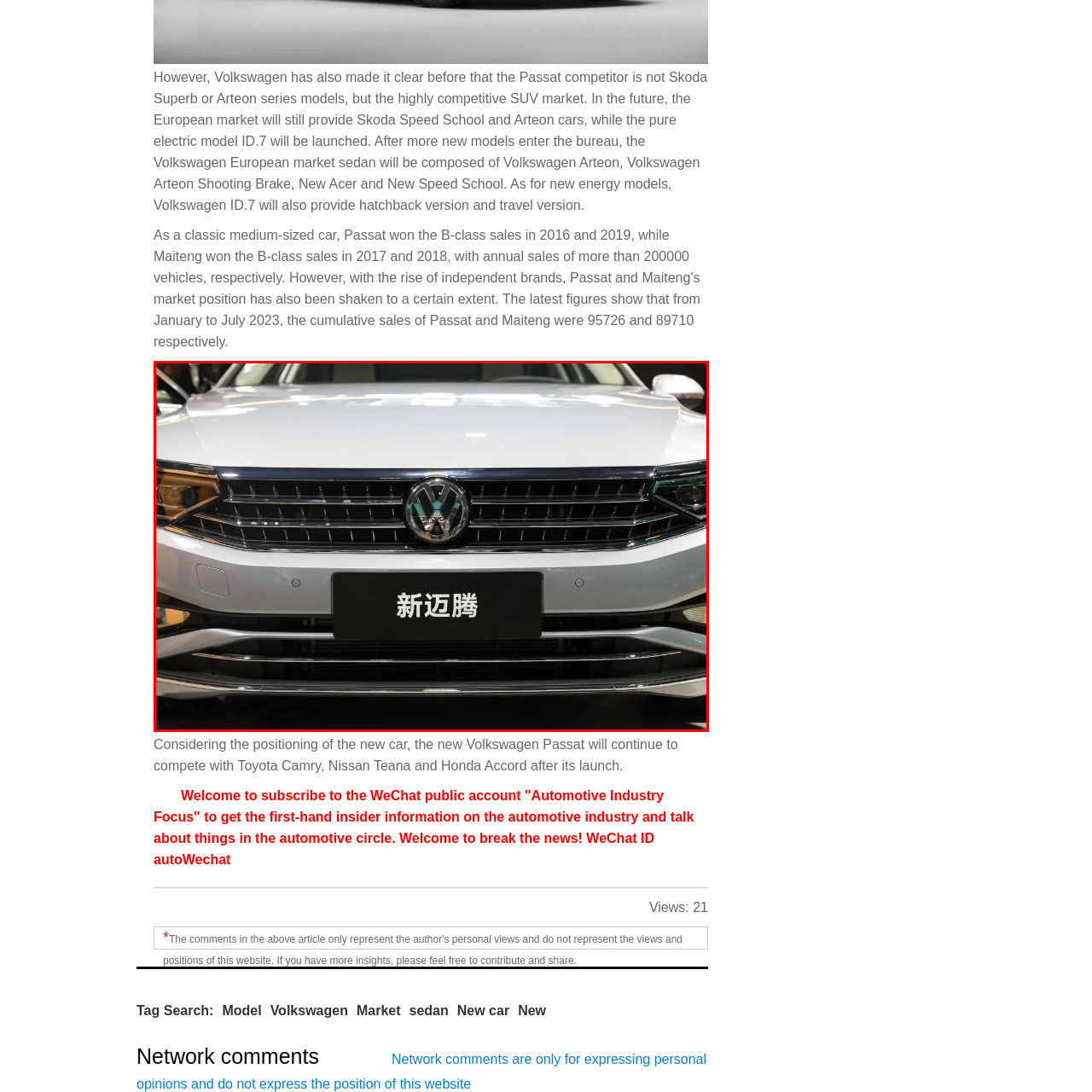Observe the area inside the red box, What is the material of the car's finish? Respond with a single word or phrase.

Polished chrome